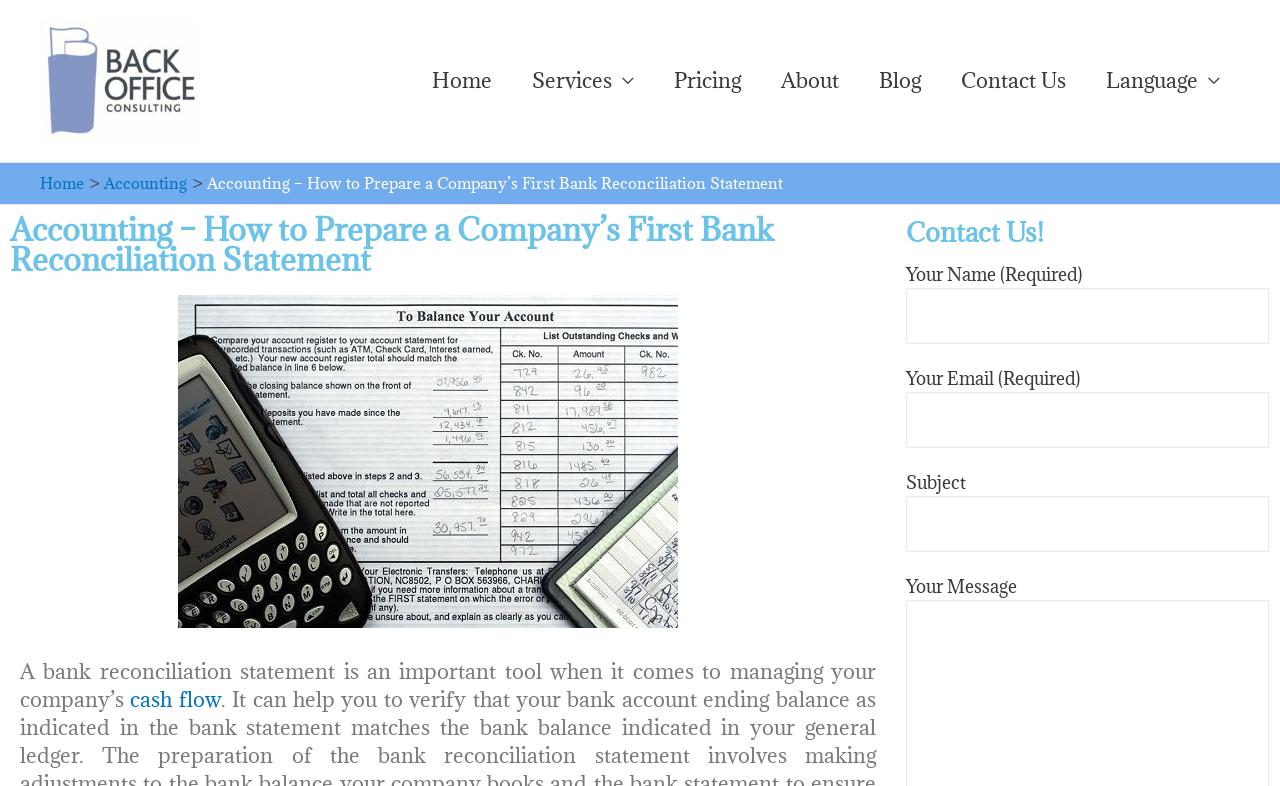Identify and provide the main heading of the webpage.

Accounting – How to Prepare a Company’s First Bank Reconciliation Statement